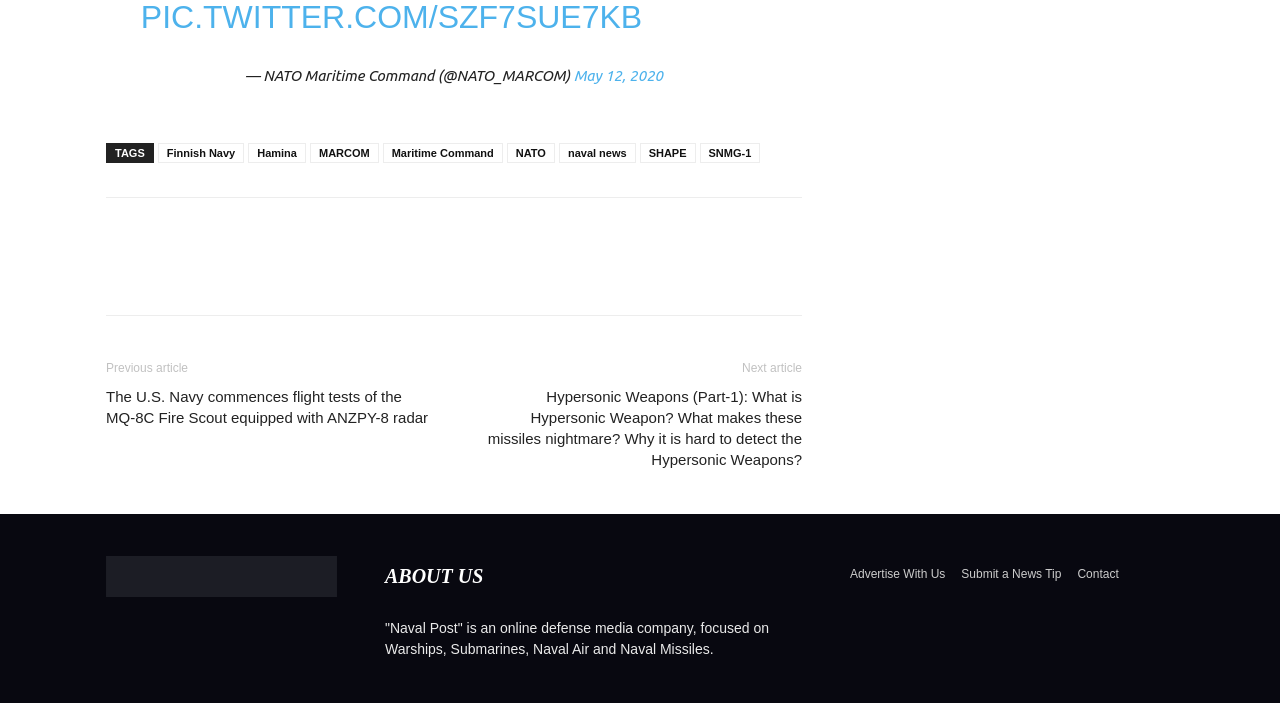Please determine the bounding box coordinates of the section I need to click to accomplish this instruction: "Click the 'Online Services' link".

None